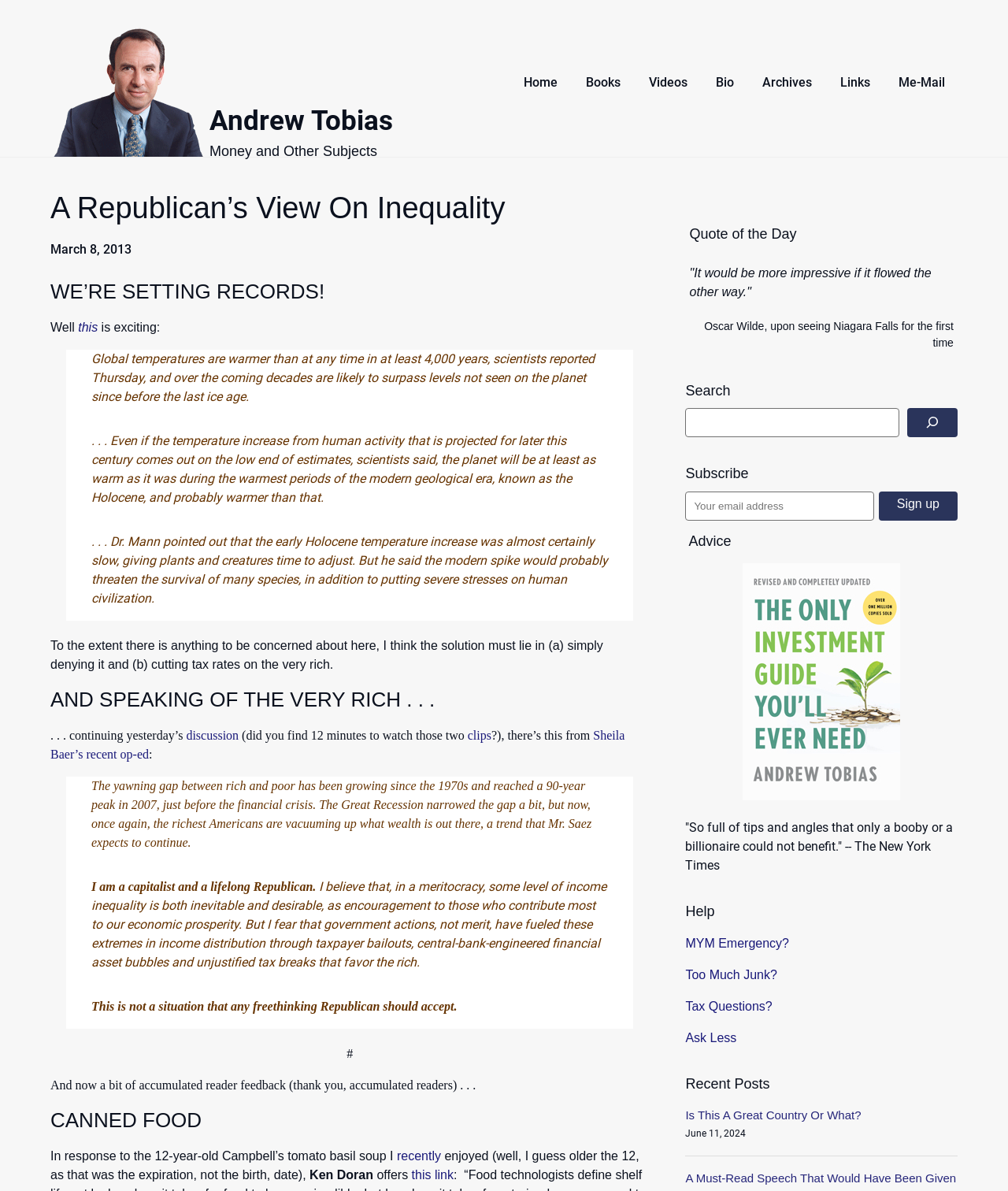Locate the UI element described by March 8, 2013March 8, 2013 and provide its bounding box coordinates. Use the format (top-left x, top-left y, bottom-right x, bottom-right y) with all values as floating point numbers between 0 and 1.

[0.05, 0.203, 0.13, 0.216]